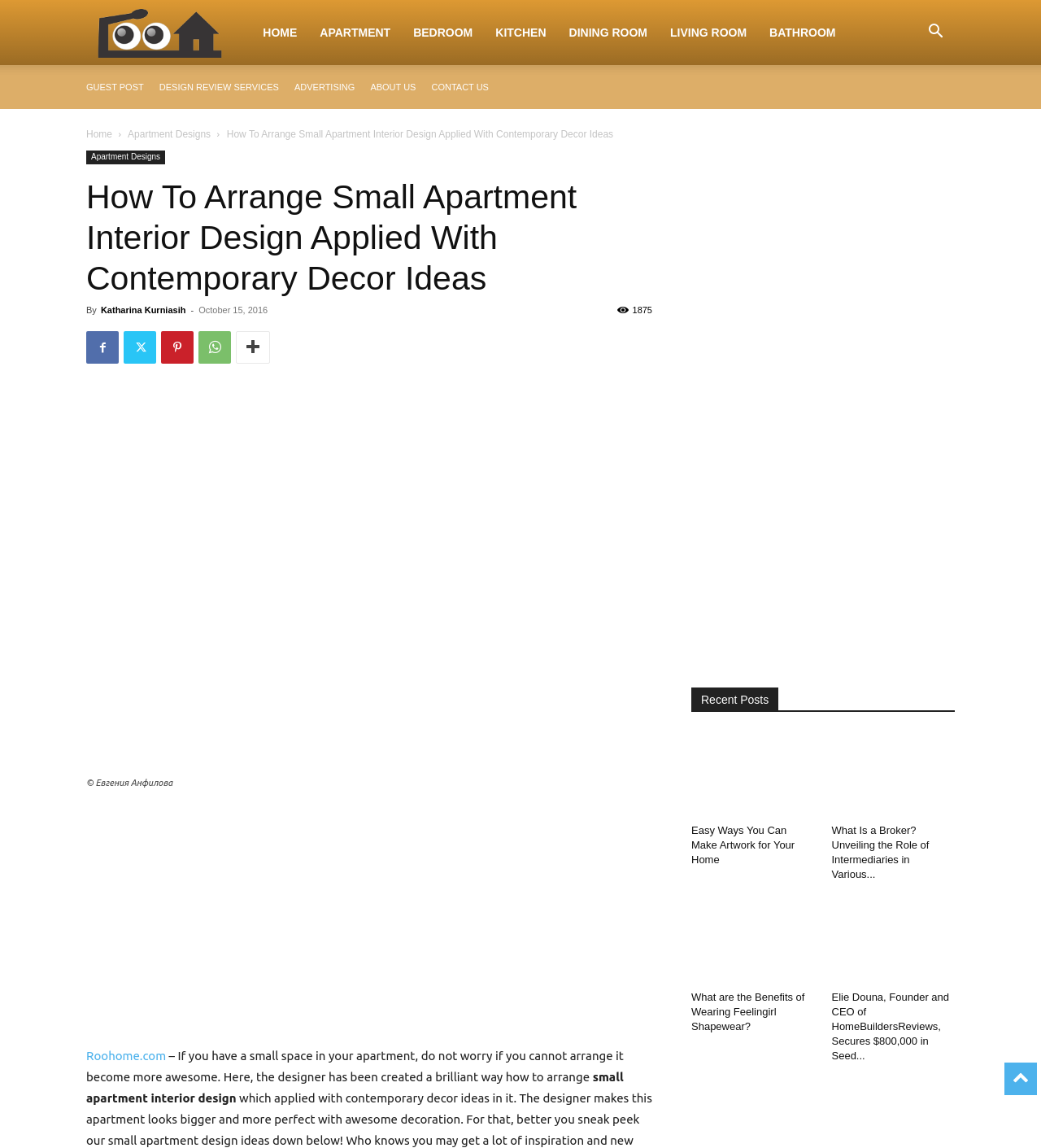Provide a comprehensive caption for the webpage.

This webpage is about interior design, specifically focusing on small apartment arrangements. At the top, there is a logo and a navigation menu with links to different sections of the website, including "Home", "Apartment", "Bedroom", and more. Below the navigation menu, there is a search button and several links to other pages, such as "Guest Post" and "About Us".

The main content of the page is an article titled "How To Arrange Small Apartment Interior Design Applied With Contemporary Decor Ideas". The article has a heading, followed by the author's name and the date of publication. Below the heading, there are several social media links and a figure with a caption. The figure is an image of a small apartment design, and the caption credits the image to Евгения Анфилова.

The article itself is not fully visible, but it appears to provide guidance on arranging small apartments, with a brief introduction and a promise to reveal a "brilliant way" to do so.

To the right of the article, there is a section titled "Recent Posts" with several links to other articles, each with a heading and an image. The articles appear to be related to home design and decoration, with topics such as making artwork for the home and the benefits of wearing shapewear.

At the bottom of the page, there are two advertisements, one above the other. The first advertisement is a banner ad, and the second is a larger ad that takes up most of the width of the page.